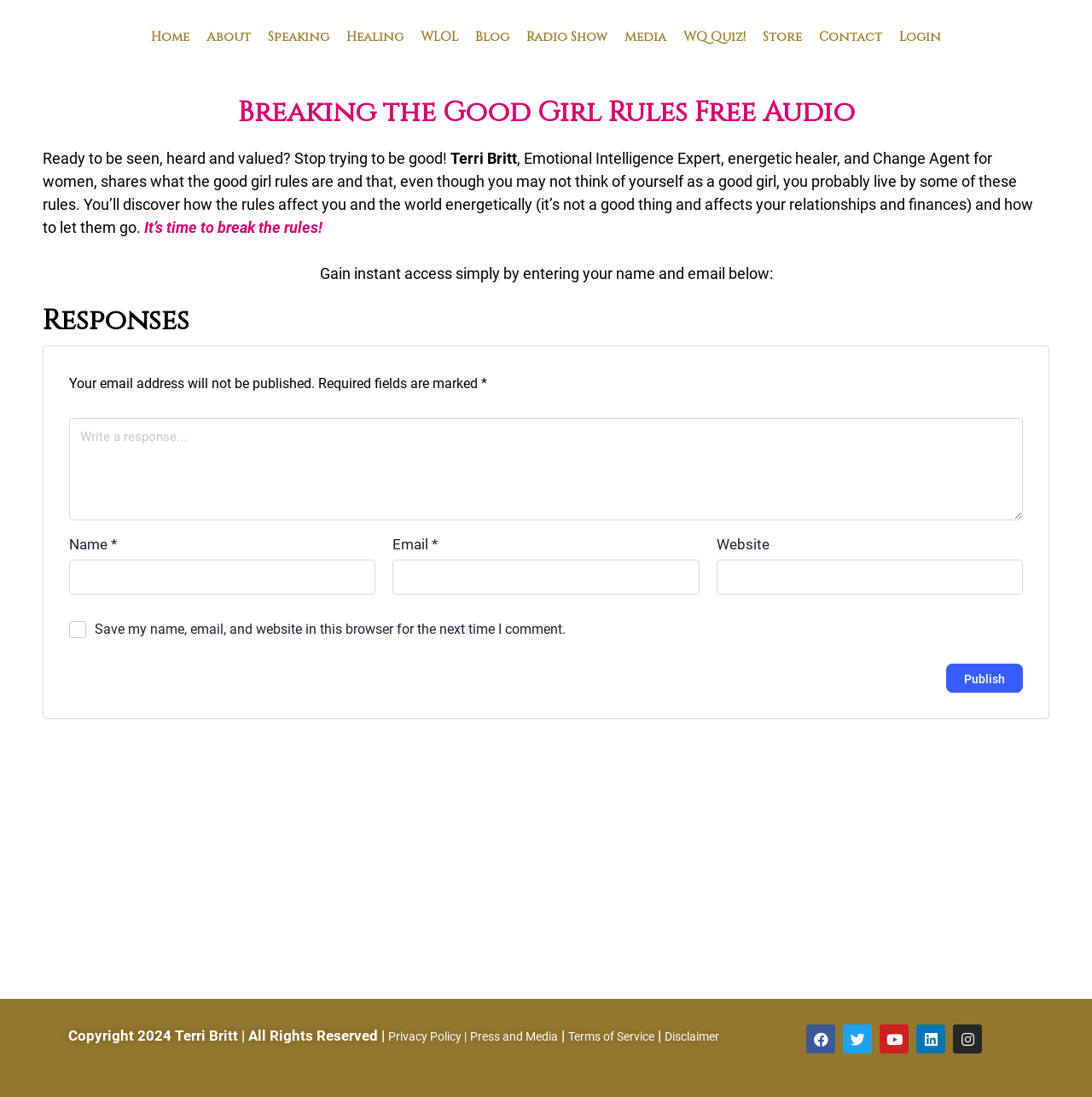Provide the bounding box coordinates for the specified HTML element described in this description: "Services". The coordinates should be four float numbers ranging from 0 to 1, in the format [left, top, right, bottom].

None